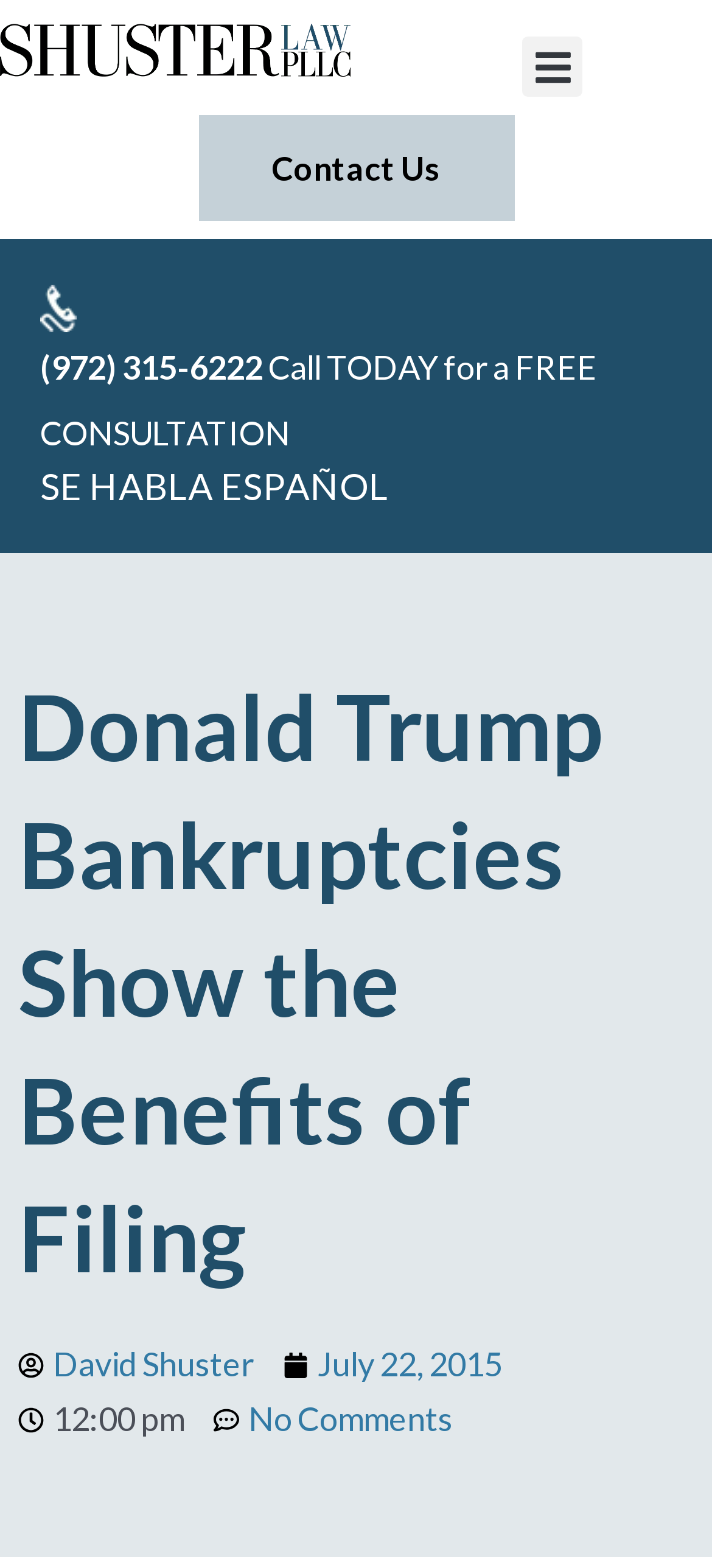What is the time of publication of the article?
Look at the image and respond with a single word or a short phrase.

12:00 pm